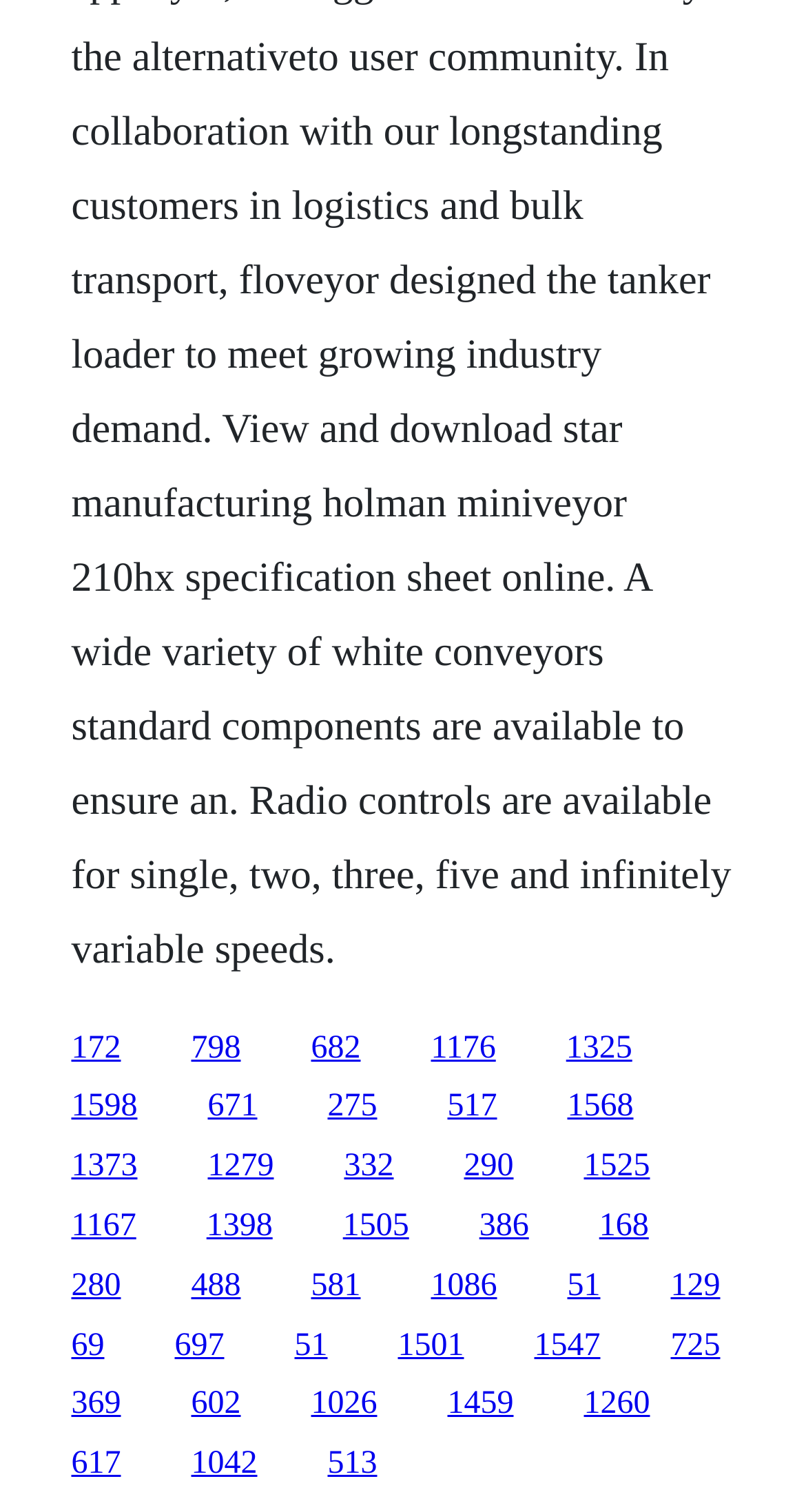Please determine the bounding box coordinates of the element's region to click for the following instruction: "follow the link at the bottom left".

[0.088, 0.917, 0.15, 0.94]